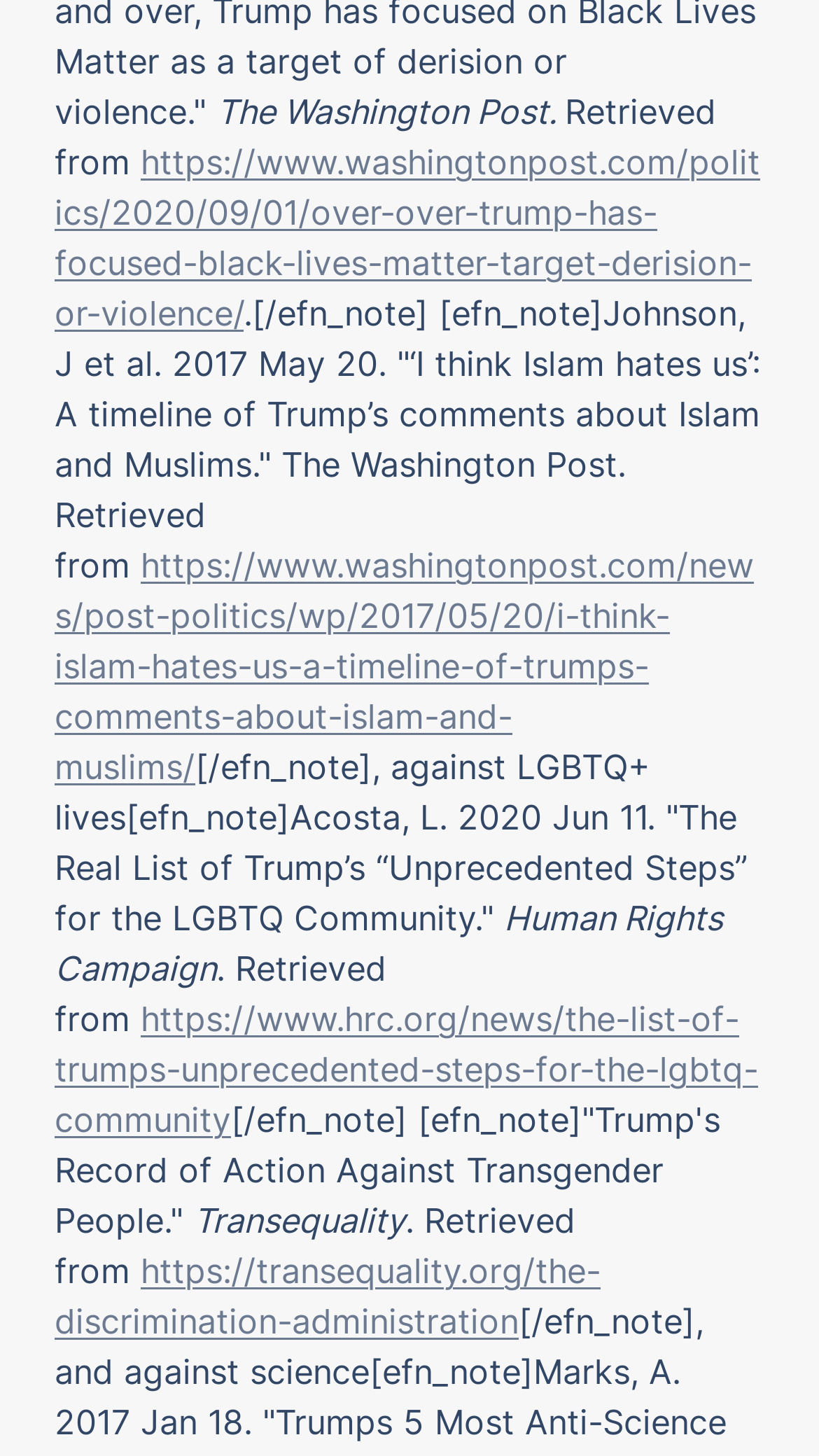How many links are on the webpage?
Please use the visual content to give a single word or phrase answer.

4